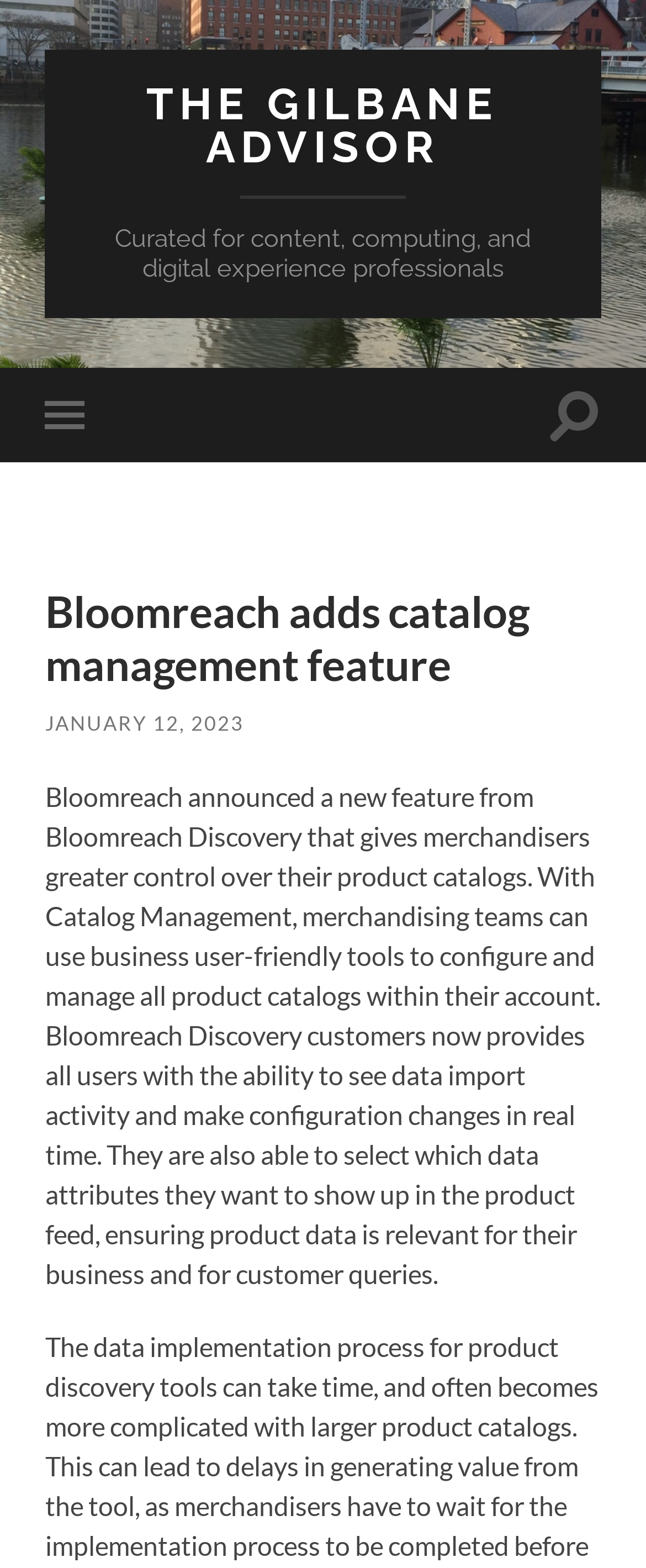Describe all significant elements and features of the webpage.

The webpage is about Bloomreach, a company that has added a new catalog management feature. At the top left of the page, there is a link to "THE GILBANE ADVISOR" and a static text describing the advisor as "Curated for content, computing, and digital experience professionals". 

On the top right, there are two buttons: "Toggle mobile menu" and "Toggle search field". Below these buttons, there is a heading that repeats the title "Bloomreach adds catalog management feature". 

Next to the heading, there is a link to the date "JANUARY 12, 2023". Below the date, there is a paragraph of text that explains the new feature, stating that it gives merchandisers greater control over their product catalogs and allows them to configure and manage all product catalogs within their account. The text also mentions that users can see data import activity and make configuration changes in real time, and select which data attributes they want to show up in the product feed.